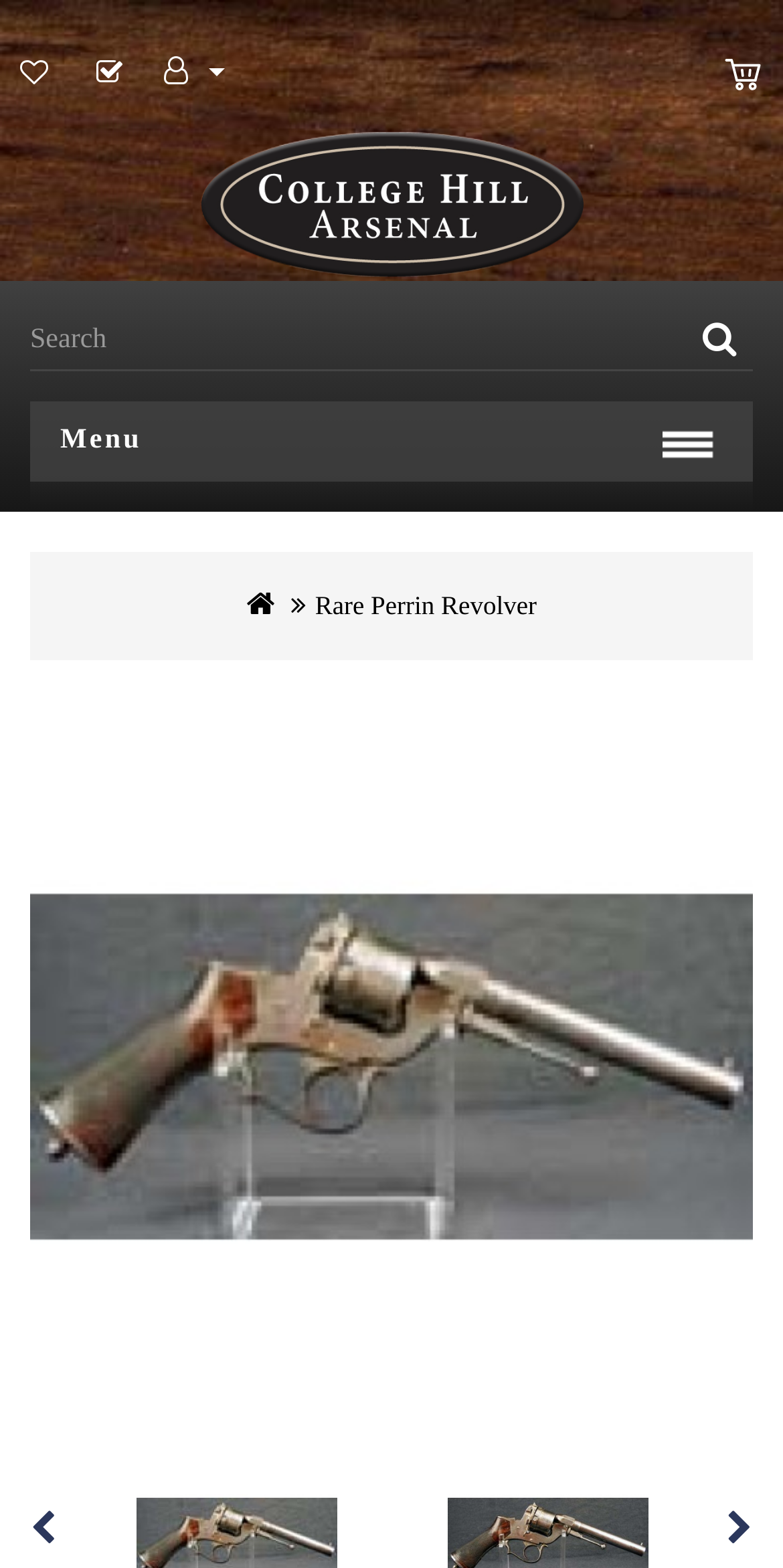Locate the bounding box coordinates of the element's region that should be clicked to carry out the following instruction: "Contact the website". The coordinates need to be four float numbers between 0 and 1, i.e., [left, top, right, bottom].

None